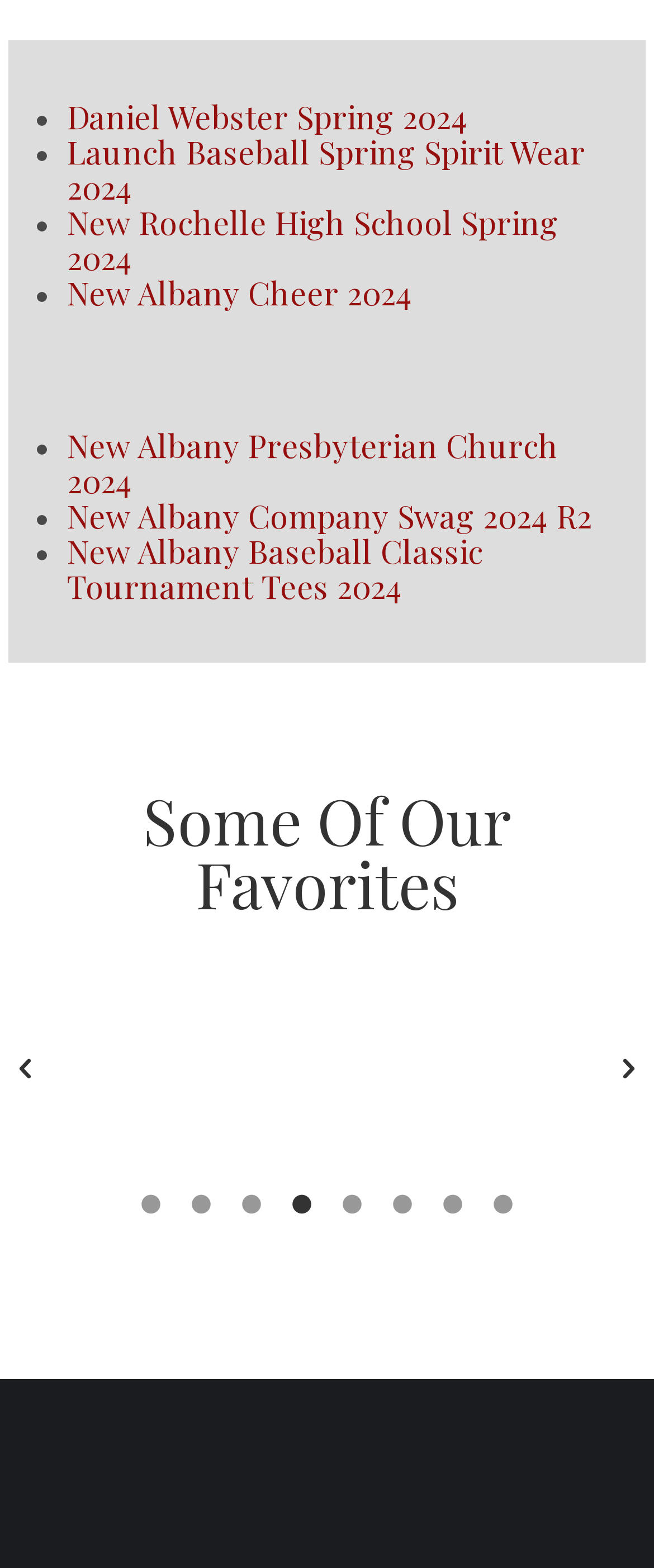What is the text of the second list item?
Look at the image and answer the question with a single word or phrase.

Launch Baseball Spring Spirit Wear 2024